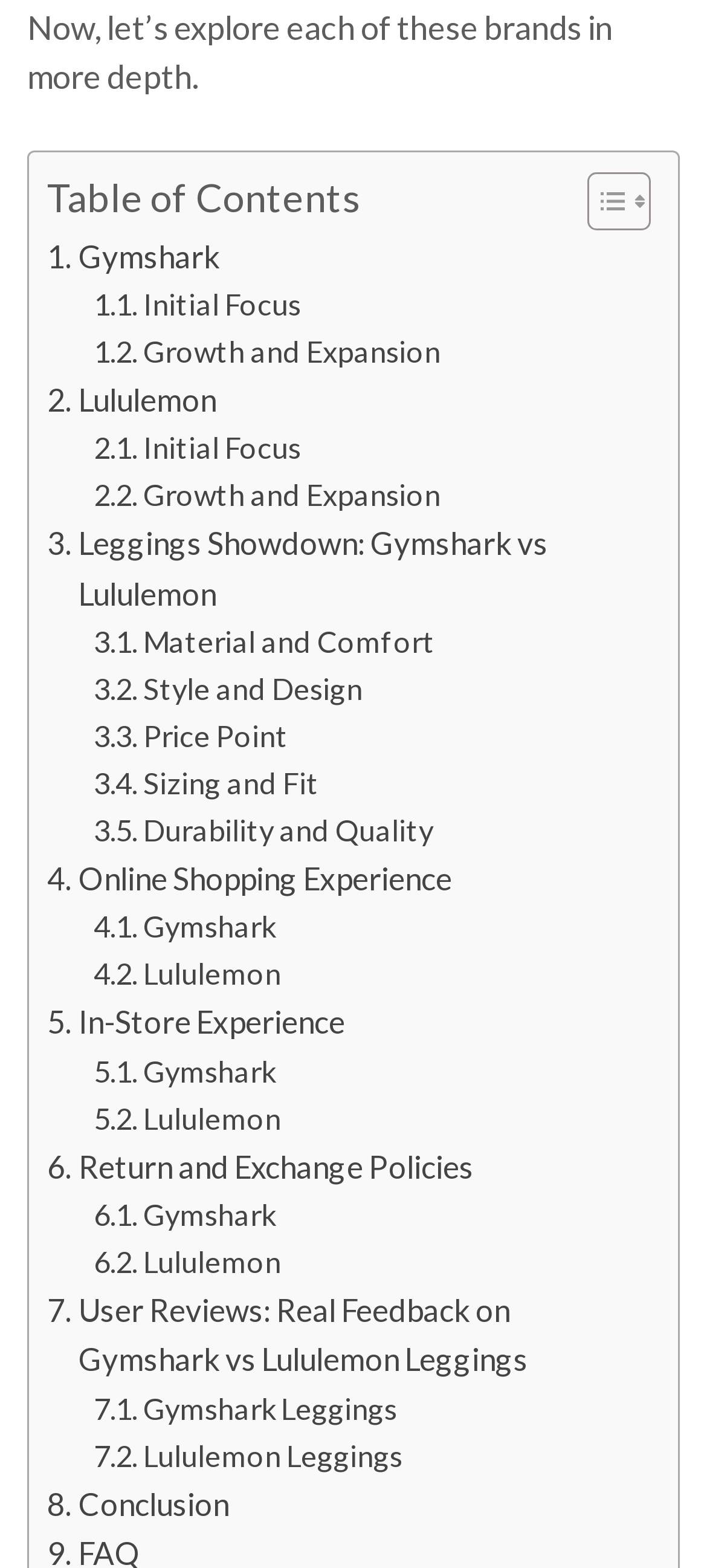Answer the question below using just one word or a short phrase: 
How many sections are there in the 'Leggings Showdown: Gymshark vs Lululemon'?

6